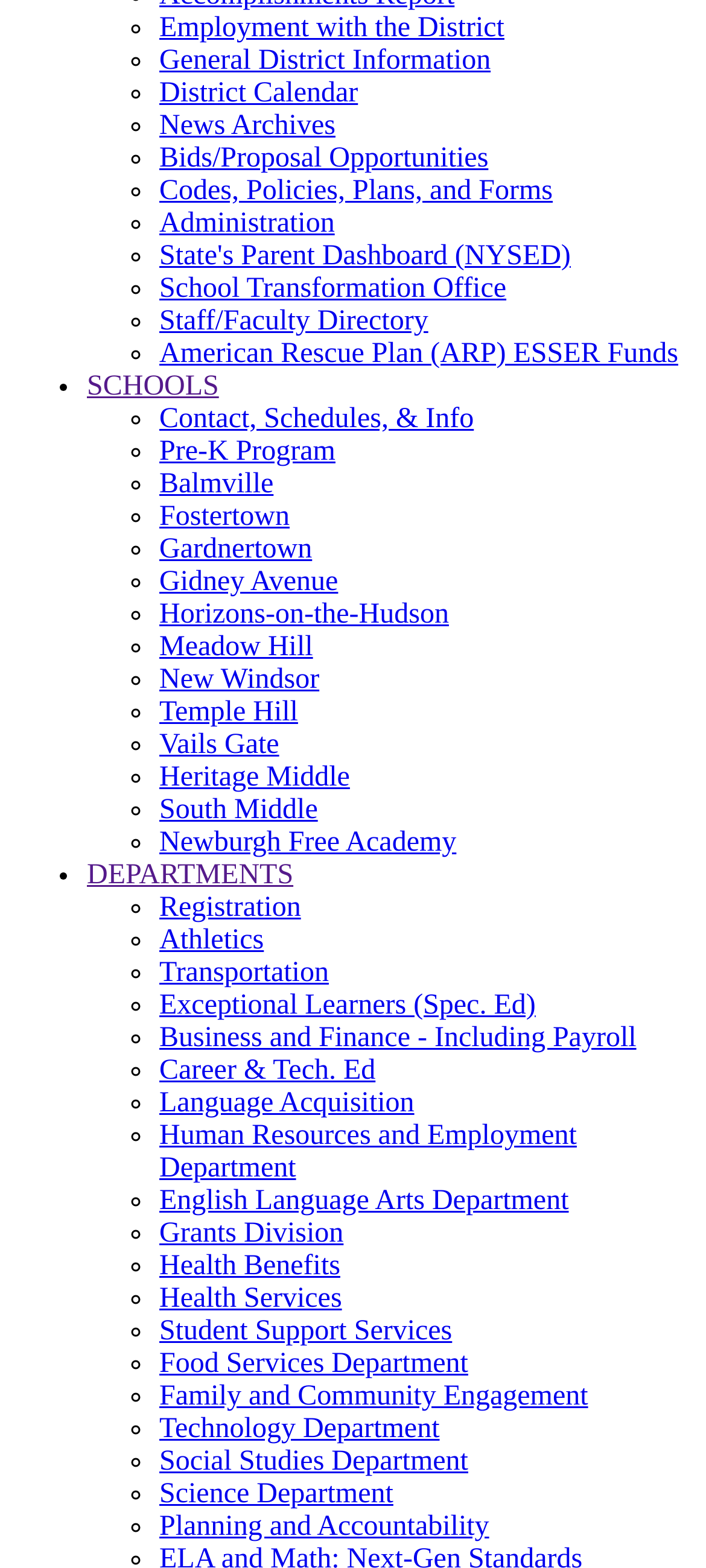Please identify the bounding box coordinates of the element I should click to complete this instruction: 'Go to Bids/Proposal Opportunities'. The coordinates should be given as four float numbers between 0 and 1, like this: [left, top, right, bottom].

[0.226, 0.091, 0.692, 0.111]